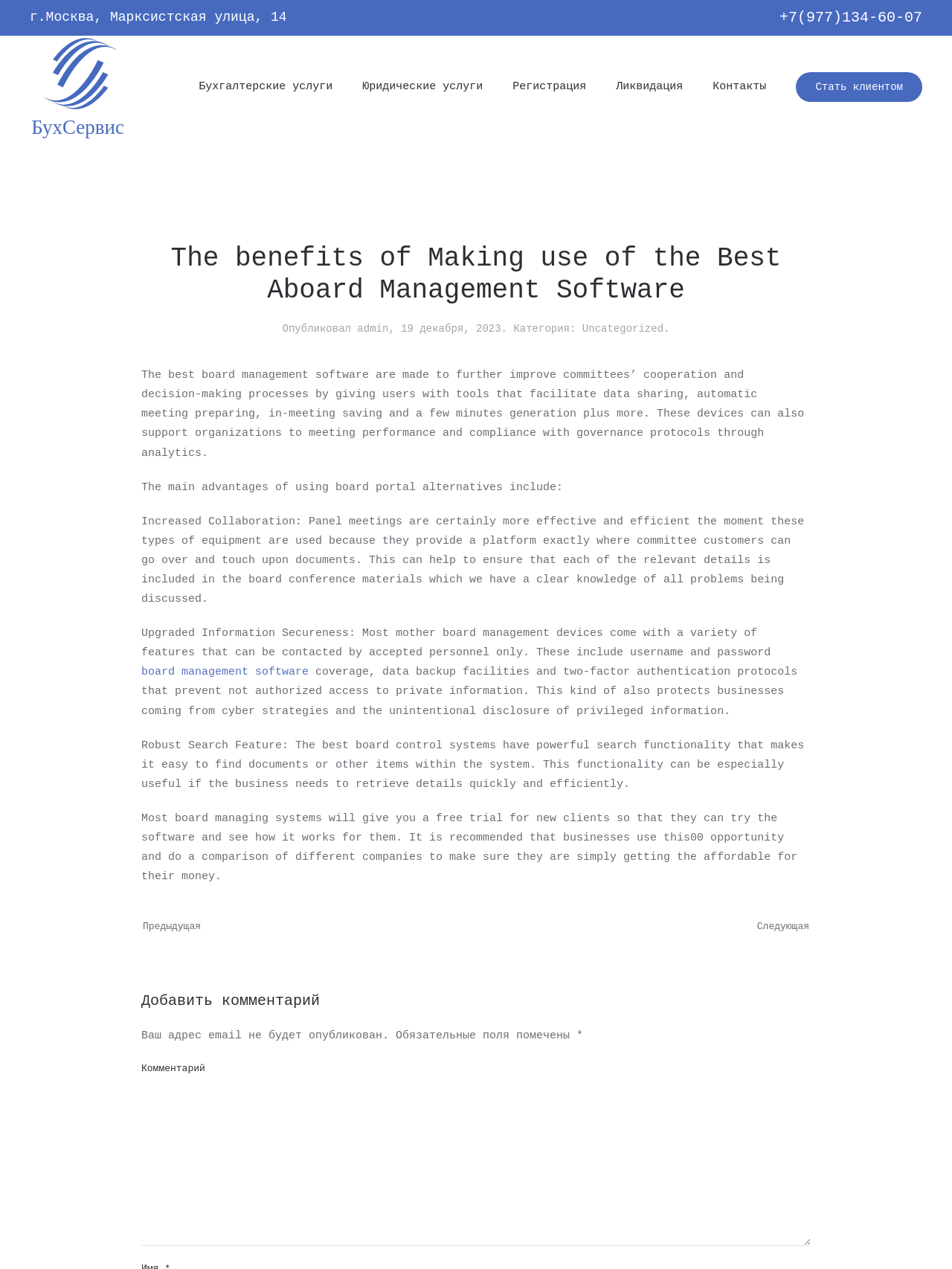What is the address of the company?
Using the image as a reference, answer with just one word or a short phrase.

г.Москва, Марксистская улица, 14